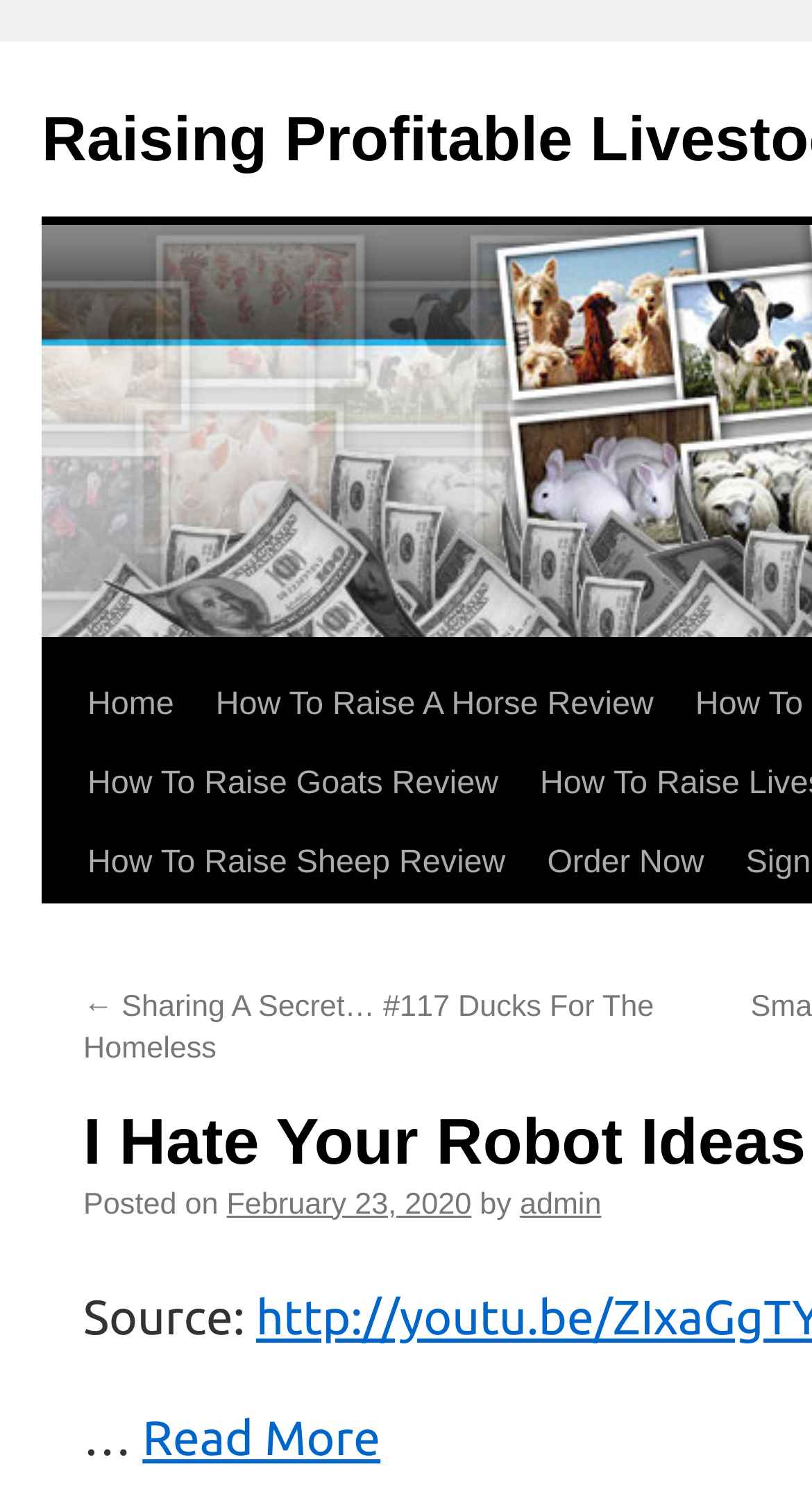Please find the bounding box coordinates of the section that needs to be clicked to achieve this instruction: "Click on the 'Read More' link".

[0.175, 0.934, 0.469, 0.97]